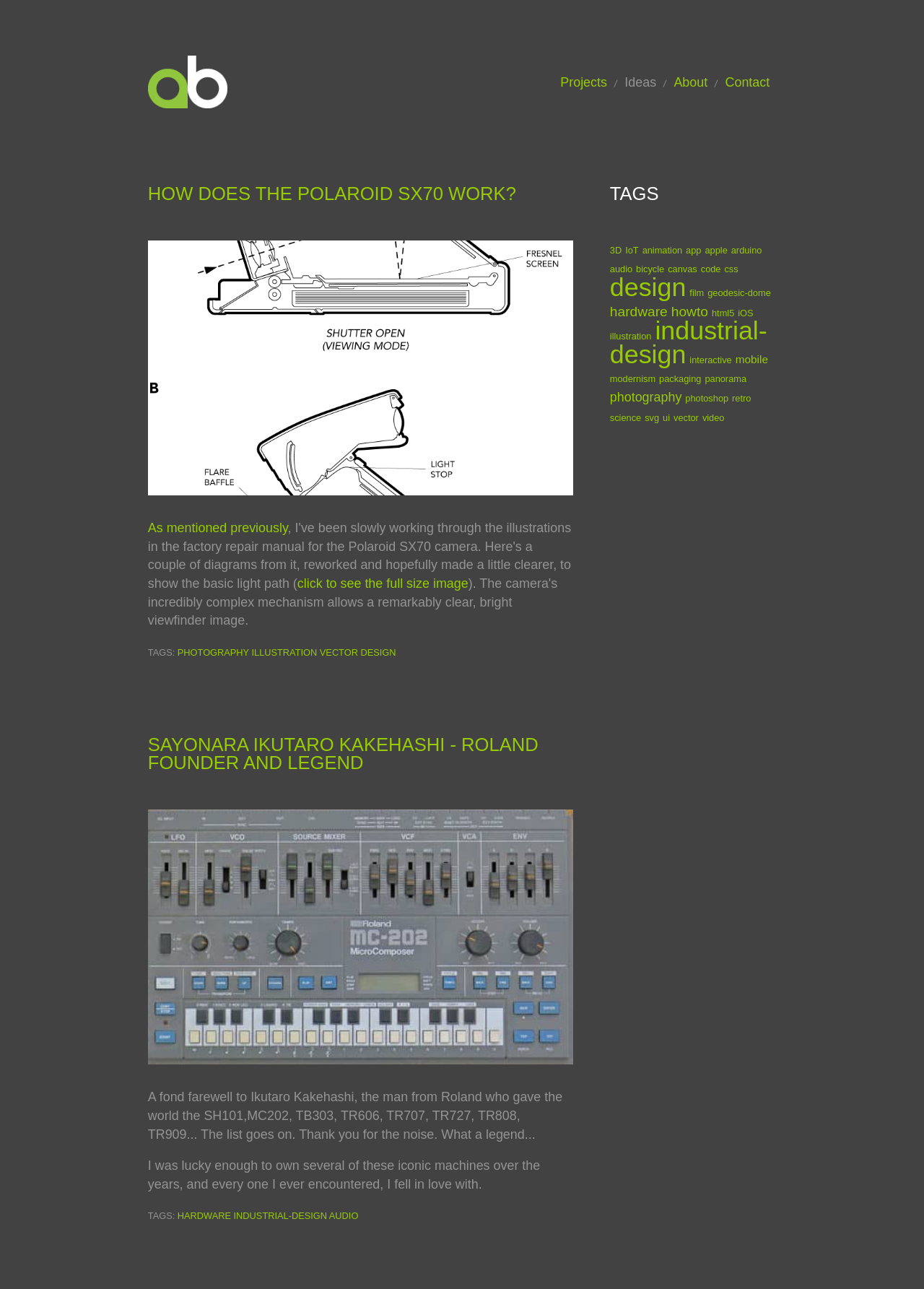Identify the bounding box coordinates for the UI element mentioned here: "title="Back to ALBATES.COM"". Provide the coordinates as four float values between 0 and 1, i.e., [left, top, right, bottom].

[0.16, 0.075, 0.246, 0.086]